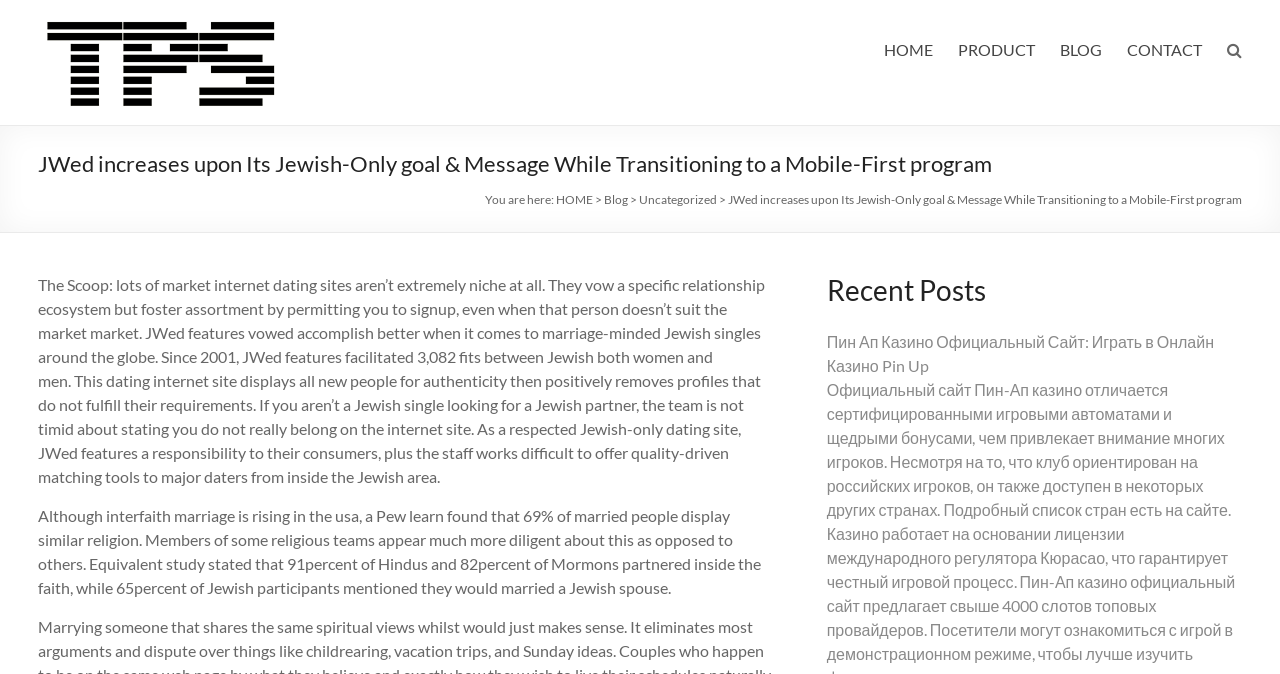What is the purpose of JWed?
Please give a detailed and elaborate explanation in response to the question.

Based on the webpage content, JWed is a dating site specifically designed for Jewish singles, aiming to provide a platform for marriage-minded individuals to find their Jewish partners. The site ensures authenticity by removing profiles that do not meet their requirements, making it a reliable platform for Jewish singles.